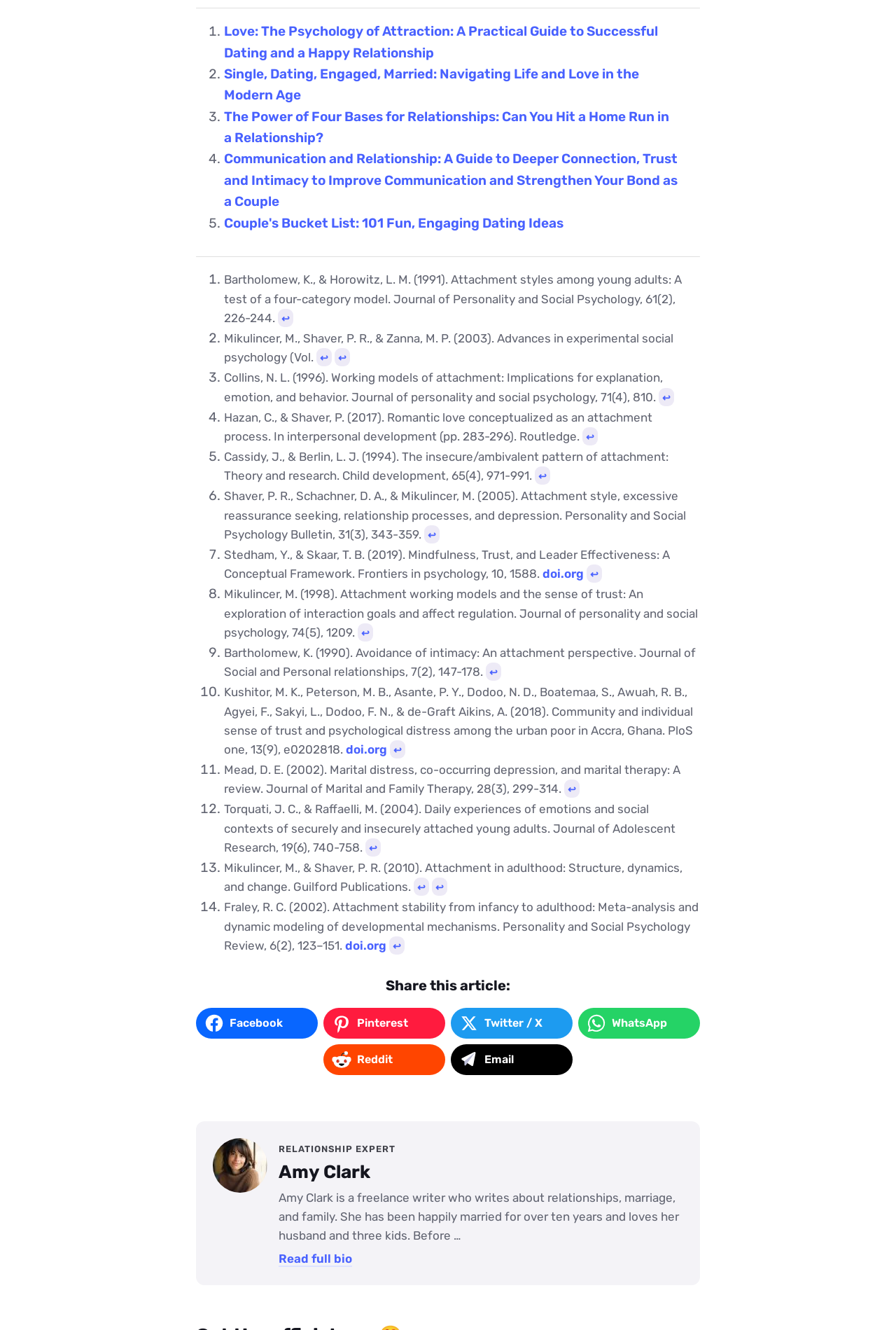Show the bounding box coordinates of the region that should be clicked to follow the instruction: "Share the article on Facebook."

None